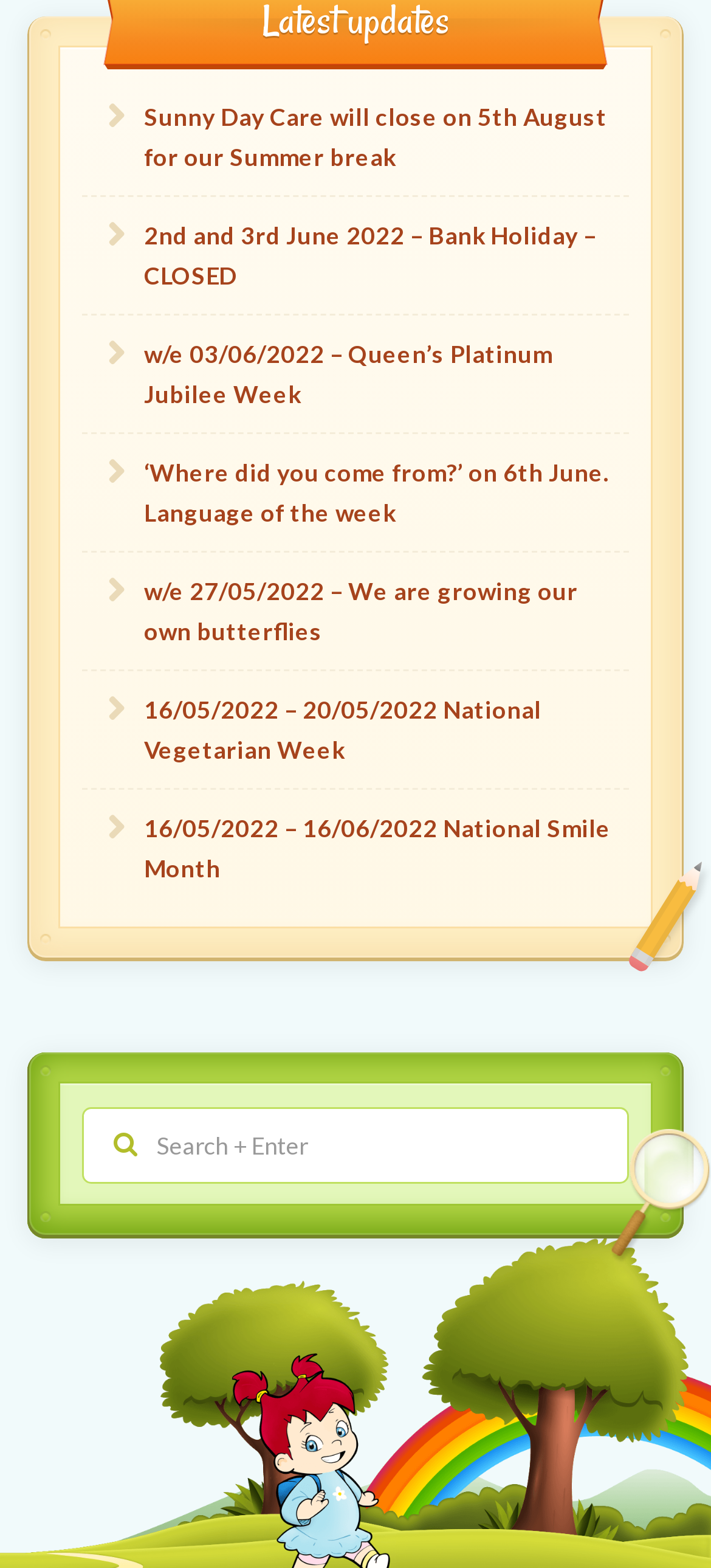Locate the bounding box coordinates of the UI element described by: "name="s" placeholder="Search + Enter"". Provide the coordinates as four float numbers between 0 and 1, formatted as [left, top, right, bottom].

[0.115, 0.706, 0.885, 0.754]